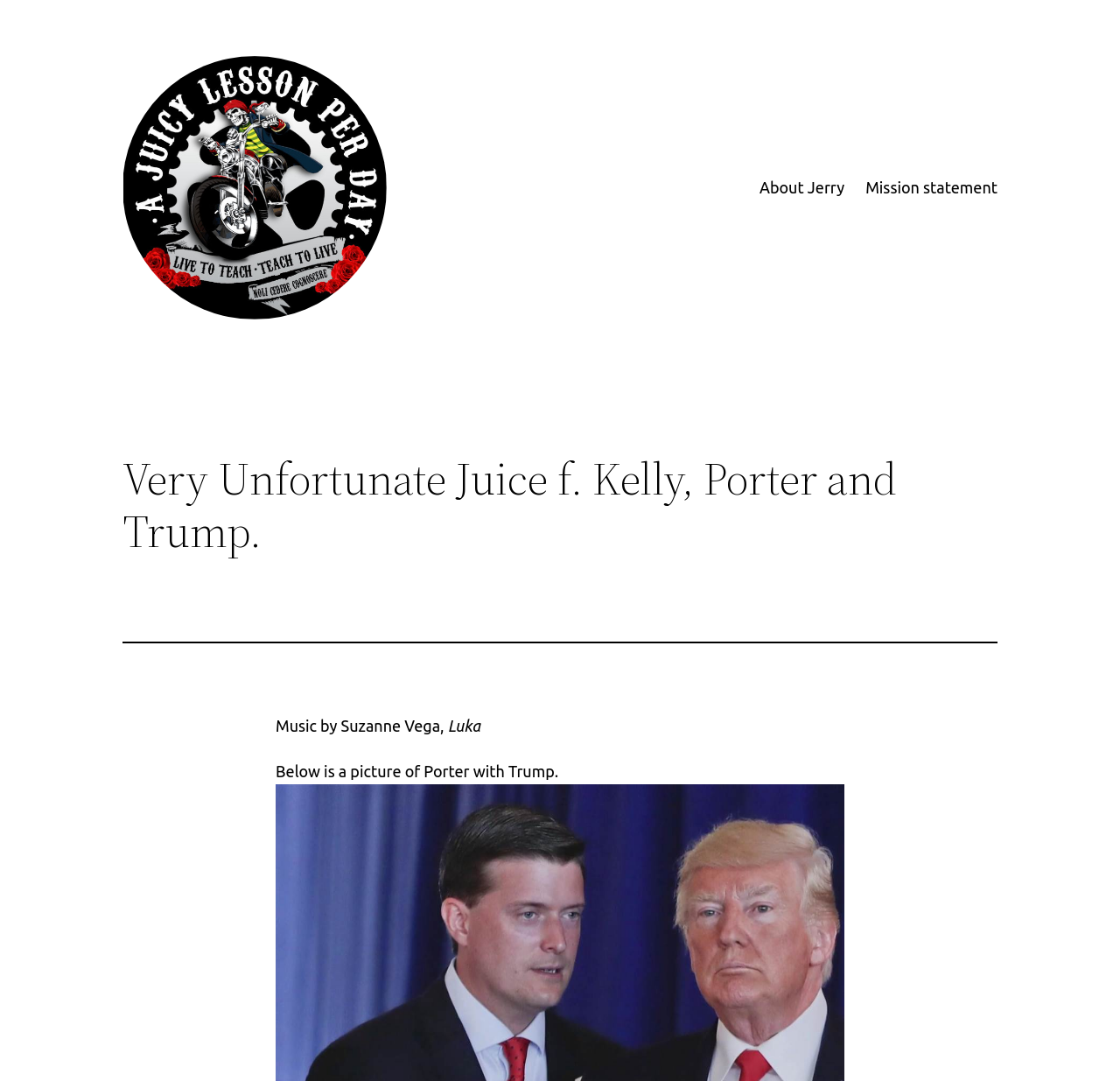Who is in the picture mentioned on the webpage? Observe the screenshot and provide a one-word or short phrase answer.

Porter with Trump